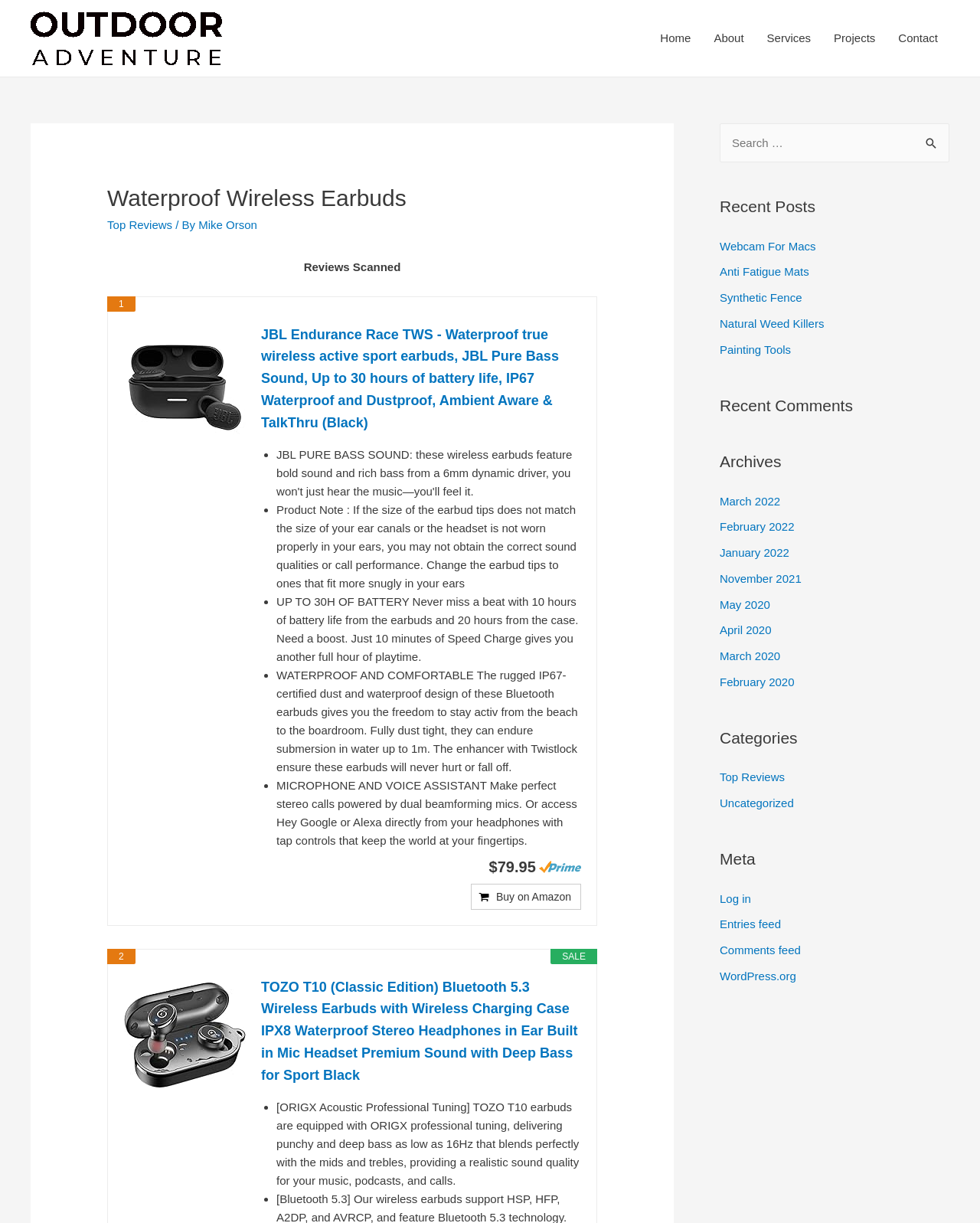Answer the following query concisely with a single word or phrase:
How many hours of battery life does the JBL Endurance Race TWS earbuds have?

Up to 30 hours